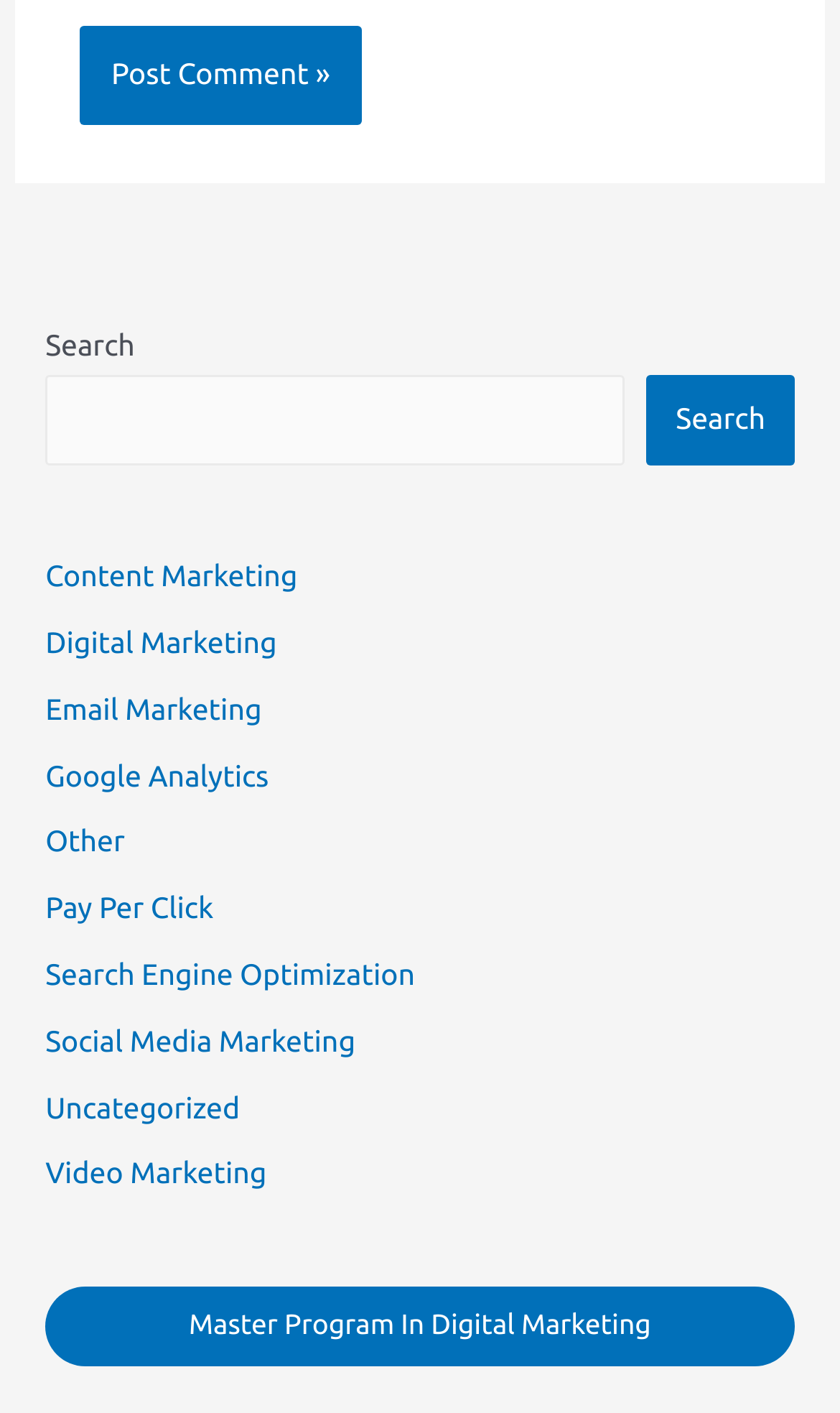Bounding box coordinates should be in the format (top-left x, top-left y, bottom-right x, bottom-right y) and all values should be floating point numbers between 0 and 1. Determine the bounding box coordinate for the UI element described as: Video Marketing

[0.054, 0.818, 0.318, 0.842]